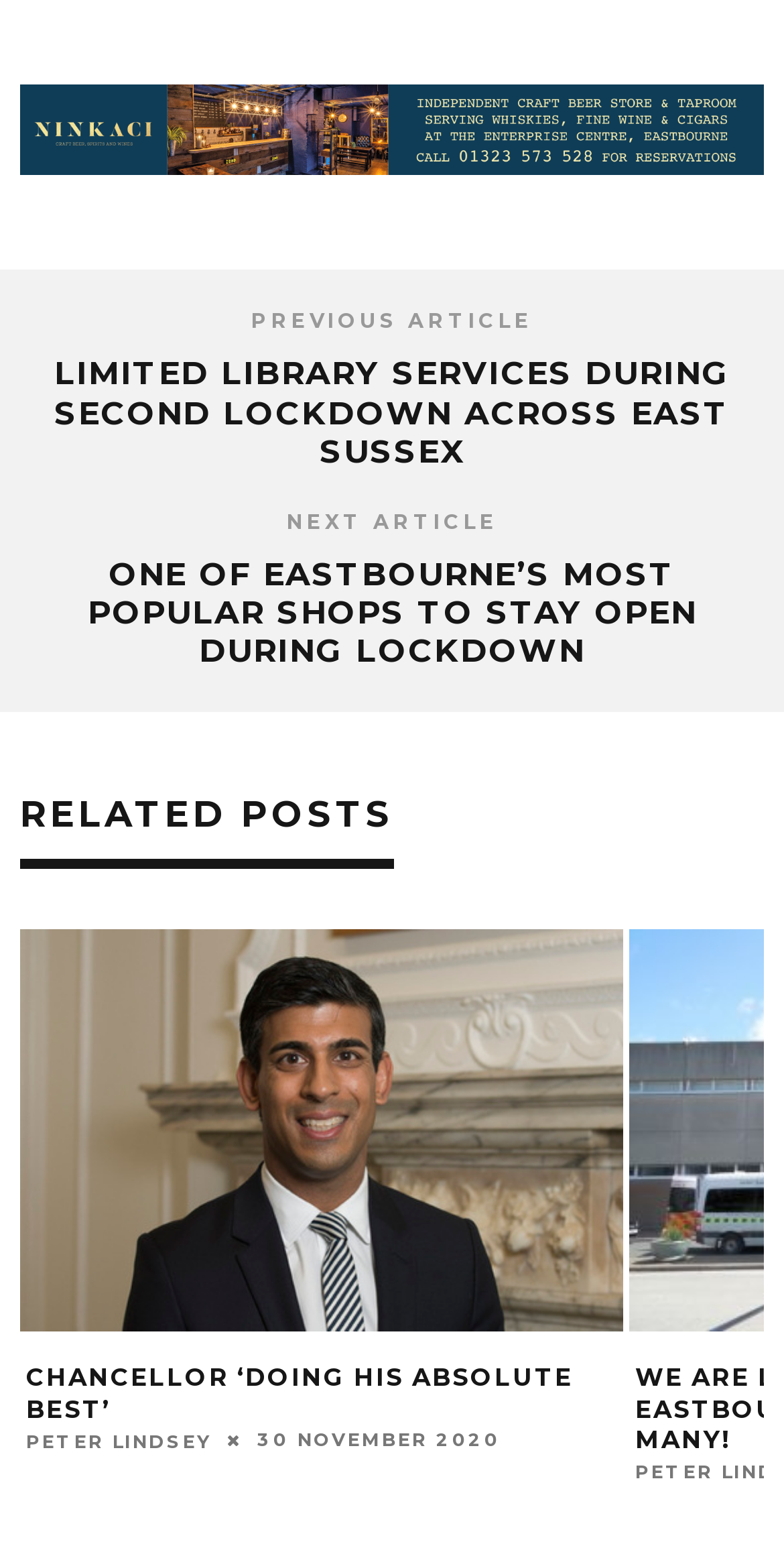What is the date of the latest article?
Look at the image and respond to the question as thoroughly as possible.

I found a time element with a StaticText child that contains the date '6 MARCH 2024', which appears to be the date of the latest article.